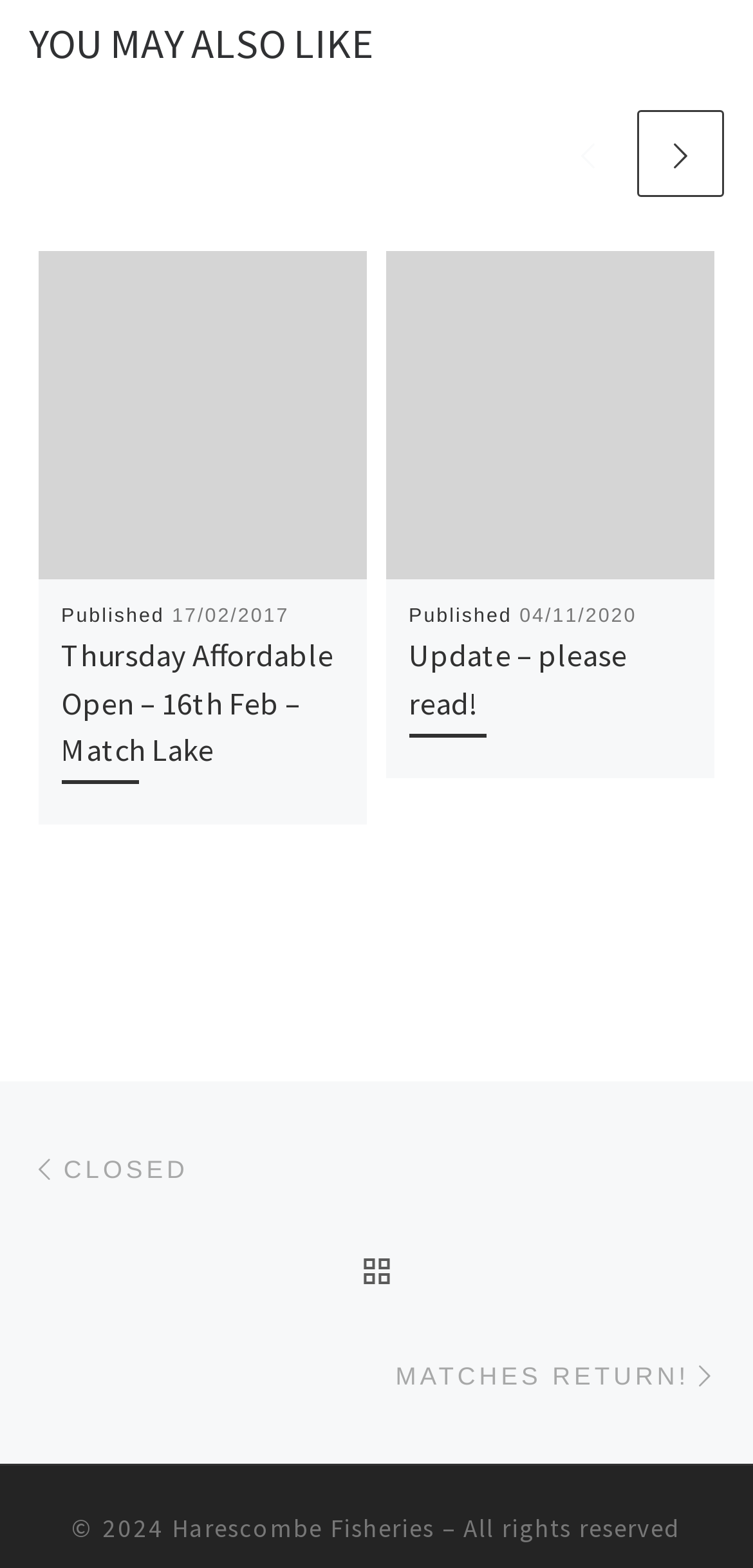Please specify the bounding box coordinates of the clickable region necessary for completing the following instruction: "Read previous post". The coordinates must consist of four float numbers between 0 and 1, i.e., [left, top, right, bottom].

[0.038, 0.713, 0.25, 0.779]